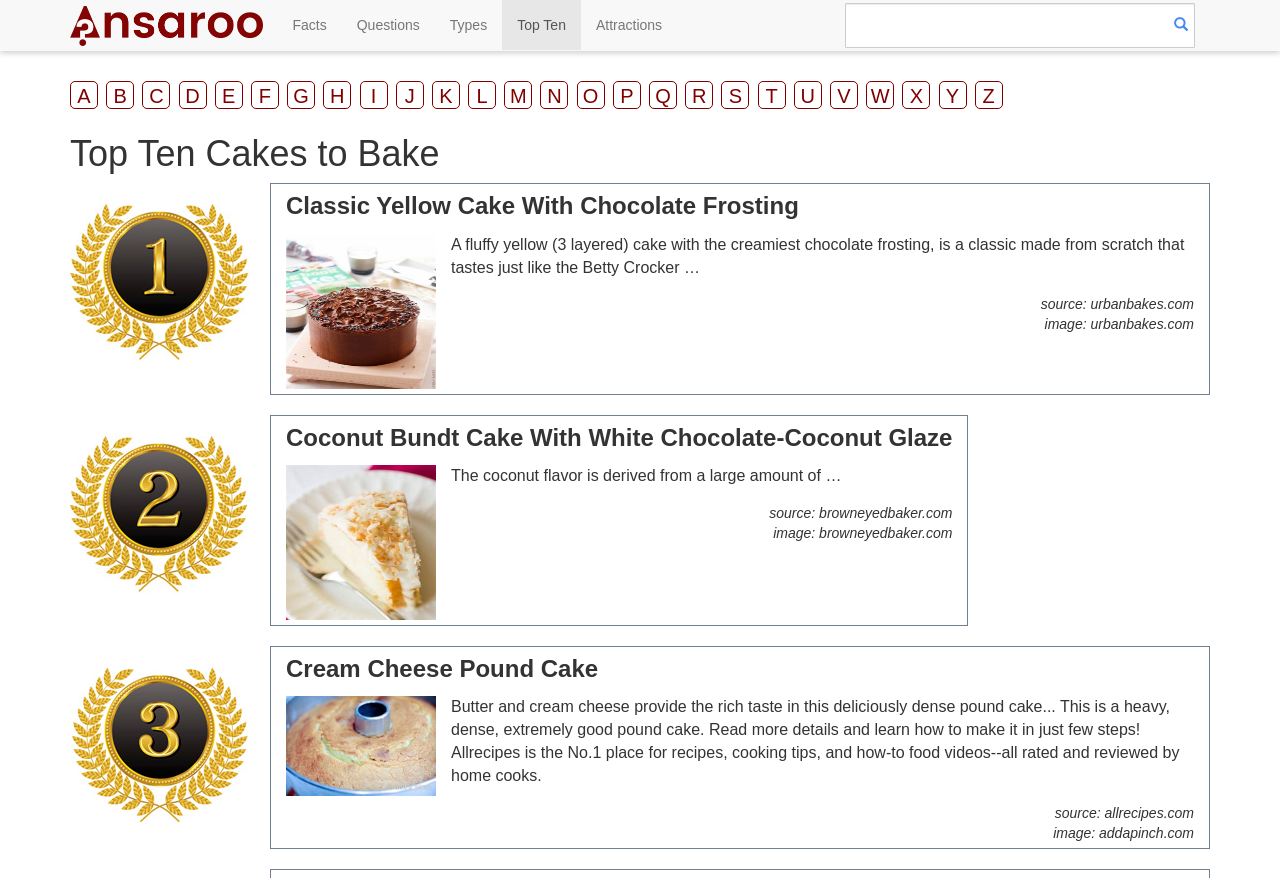Observe the image and answer the following question in detail: How many links are there in the top navigation bar?

I counted the number of links in the top navigation bar, which are Facts, Questions, Types, Top Ten, and Attractions.